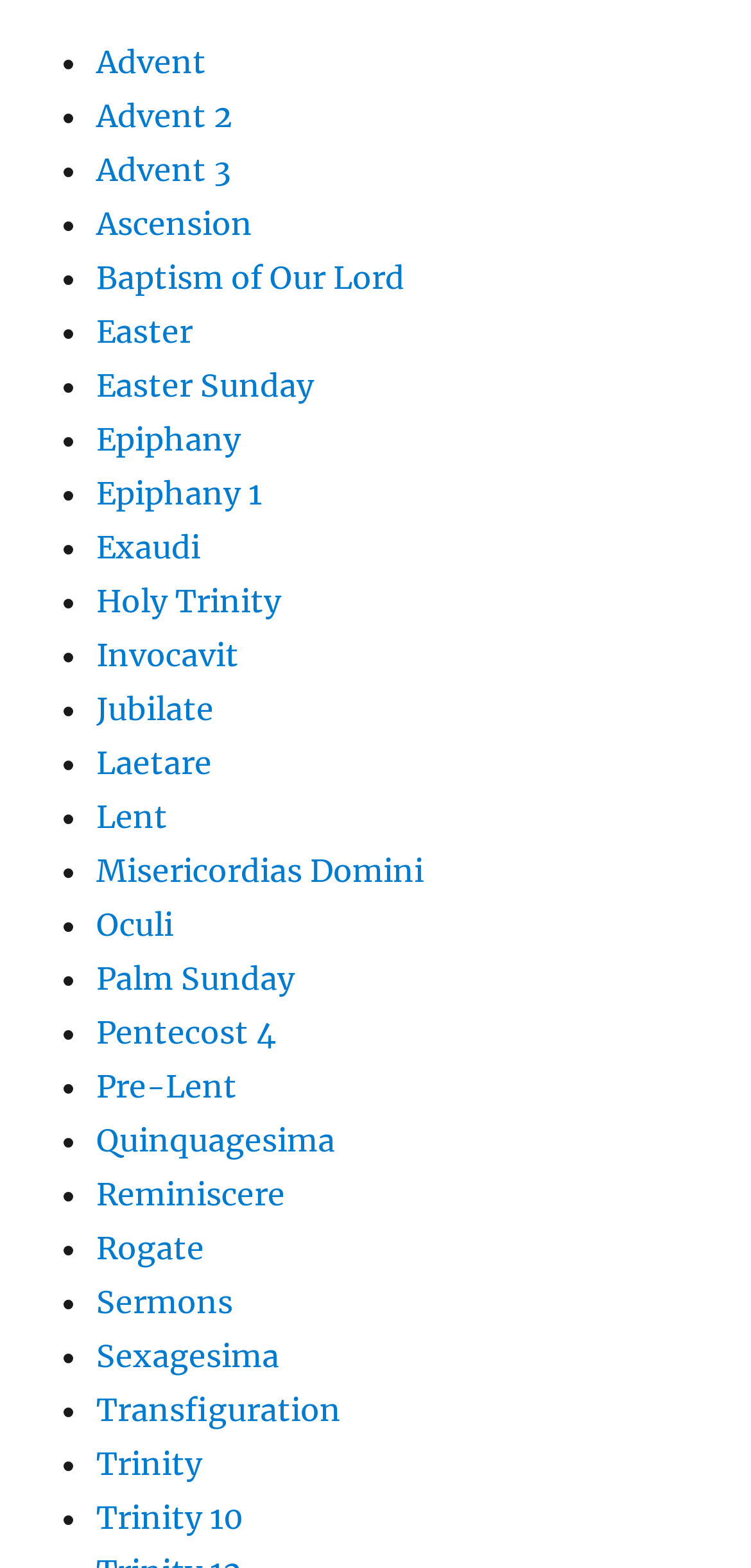Could you highlight the region that needs to be clicked to execute the instruction: "click Advent"?

[0.128, 0.027, 0.274, 0.052]